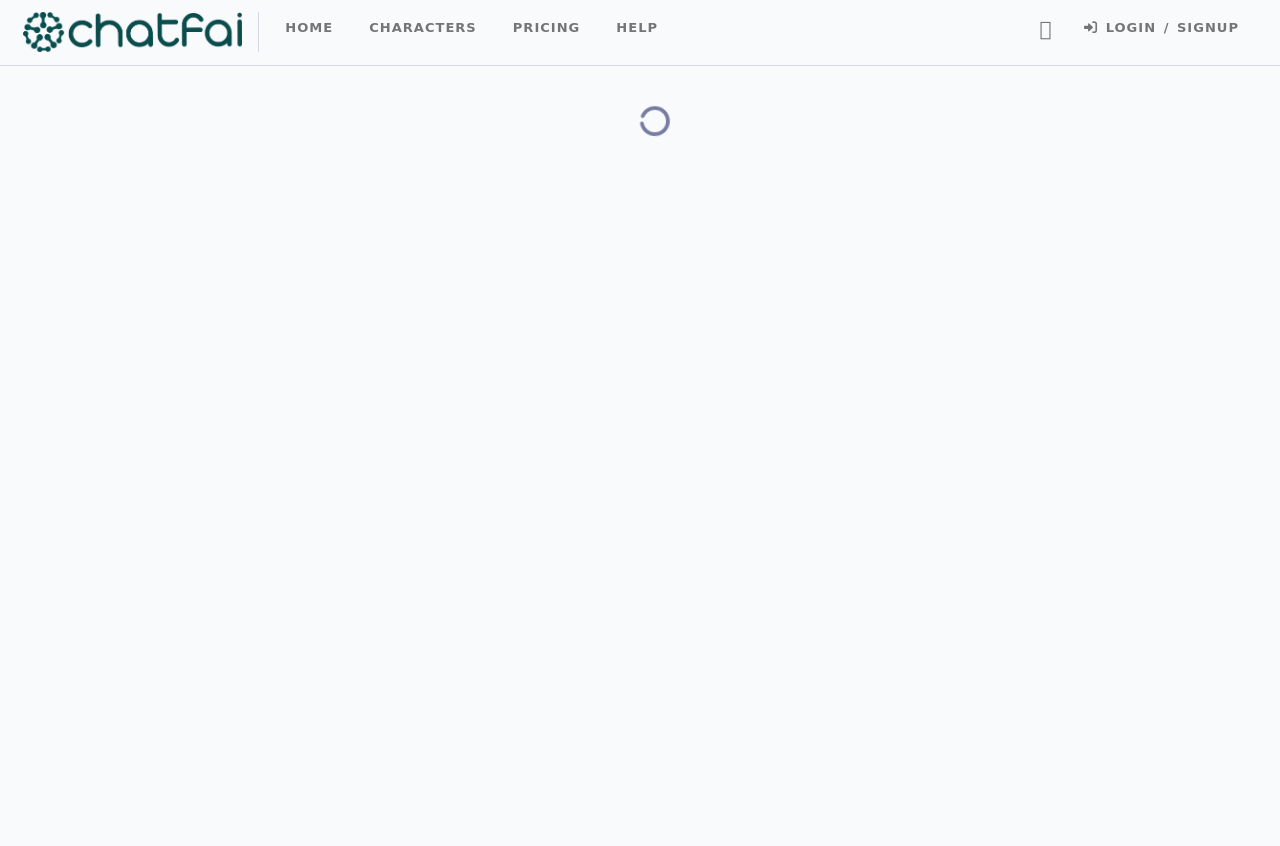What is the logo of the webpage?
Look at the image and answer the question with a single word or phrase.

logo